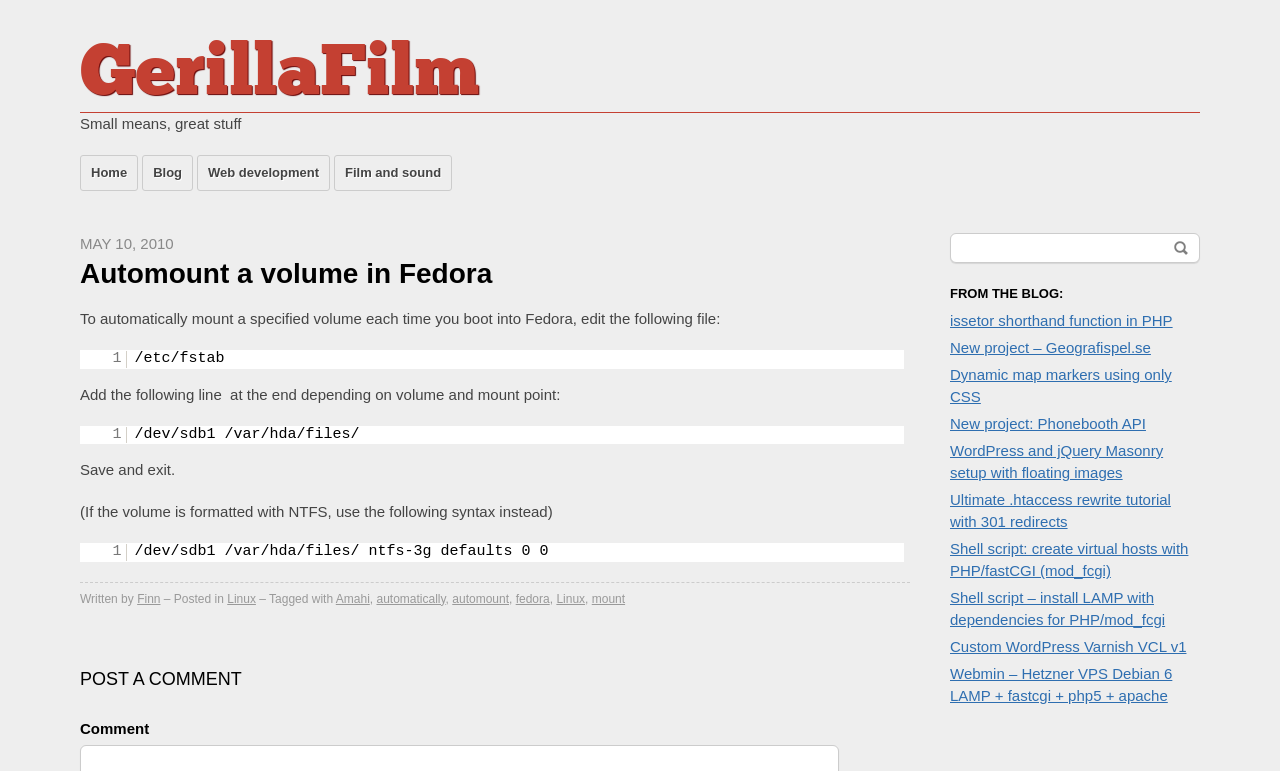Locate the bounding box coordinates of the clickable area to execute the instruction: "Click on the 'Home' link". Provide the coordinates as four float numbers between 0 and 1, represented as [left, top, right, bottom].

[0.062, 0.201, 0.108, 0.248]